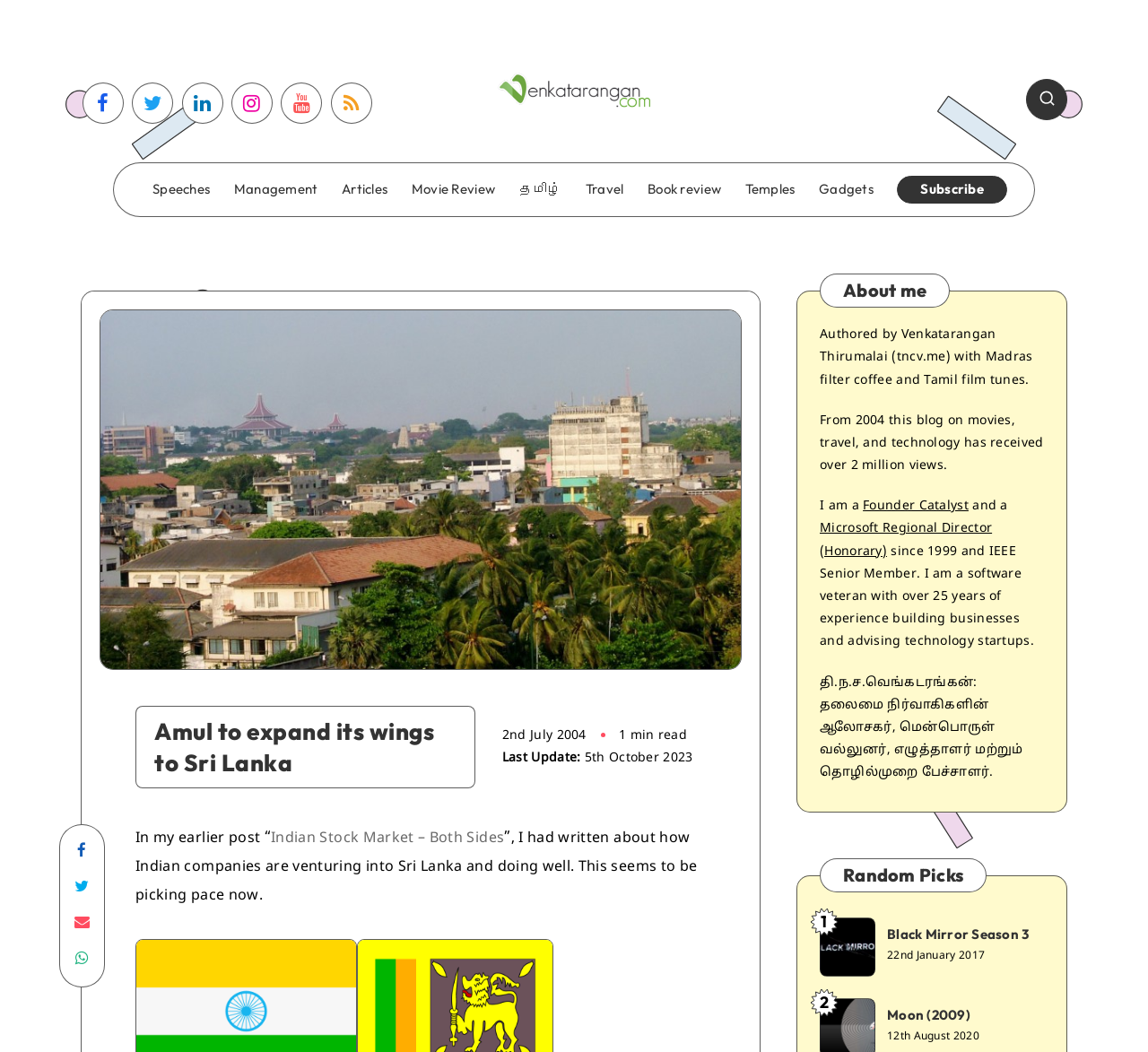Please identify the bounding box coordinates of the clickable area that will fulfill the following instruction: "Read the 'Indian Stock Market – Both Sides' article". The coordinates should be in the format of four float numbers between 0 and 1, i.e., [left, top, right, bottom].

[0.236, 0.789, 0.439, 0.806]